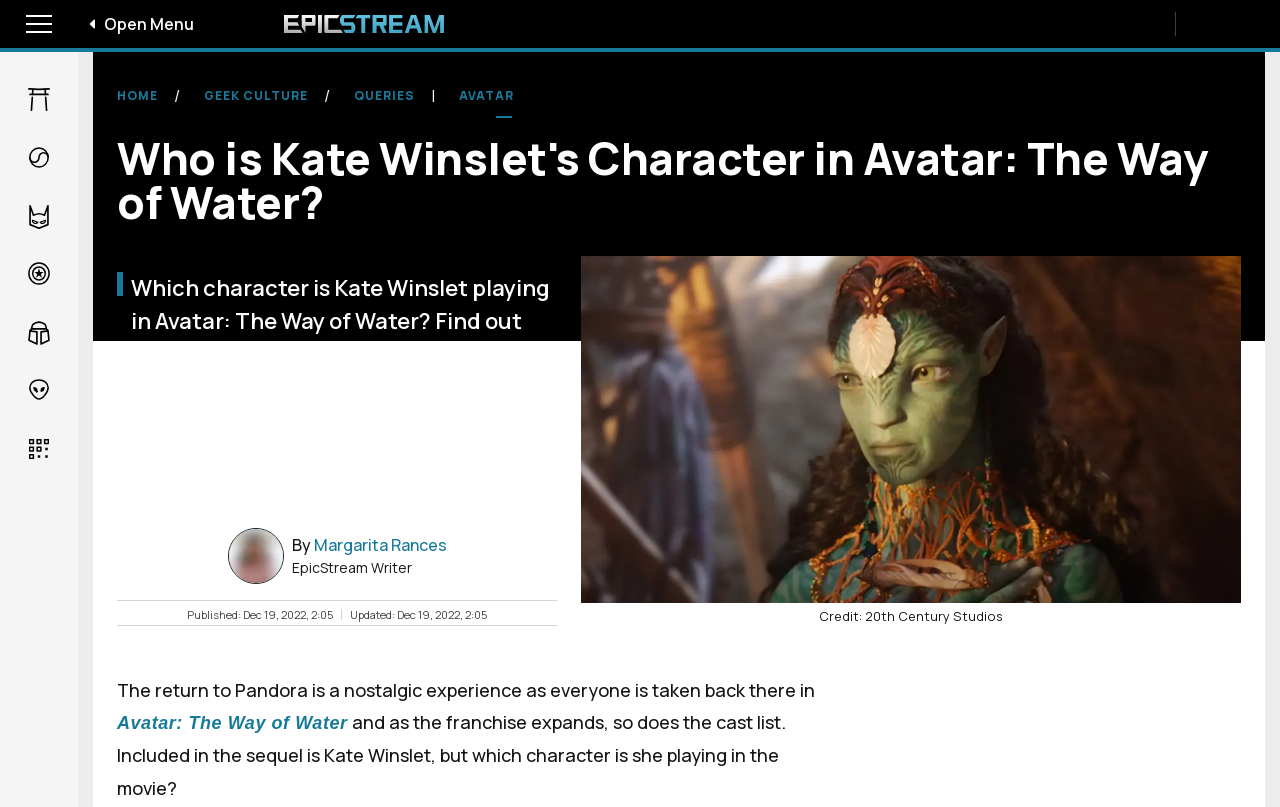Summarize the webpage with a detailed and informative caption.

This webpage is about Kate Winslet's character in the movie Avatar: The Way of Water. At the top left corner, there is a button to toggle the menu, accompanied by a small image and the text "Open Menu". Next to it, there is a link to "Epicstream Home" with an image. 

On the top right side, there are several links to different categories, including "Anime", "K-Wave", "DC", "Marvel", "Star Wars", and "Fantasy & Sci-Fi", each with a small icon. 

Below these links, there is a heading that repeats the title of the webpage, "Who is Kate Winslet's Character in Avatar: The Way of Water?". Underneath, there is a brief summary of the article, "Which character is Kate Winslet playing in Avatar: The Way of Water? Find out here!". 

The main content of the webpage starts with a byline, indicating that the article is written by Margarita Rances, an EpicStream Writer. The article is dated December 19, 2022, and has a timestamp of 2:05. 

The article itself is divided into paragraphs, with the first one discussing the return to Pandora in the movie Avatar: The Way of Water. There is a large image on the right side of the webpage, credited to 20th Century Studios, which appears to be a promotional image for the movie. The article continues to discuss Kate Winslet's character in the movie, with a link to the movie title "Avatar: The Way of Water" in the text.